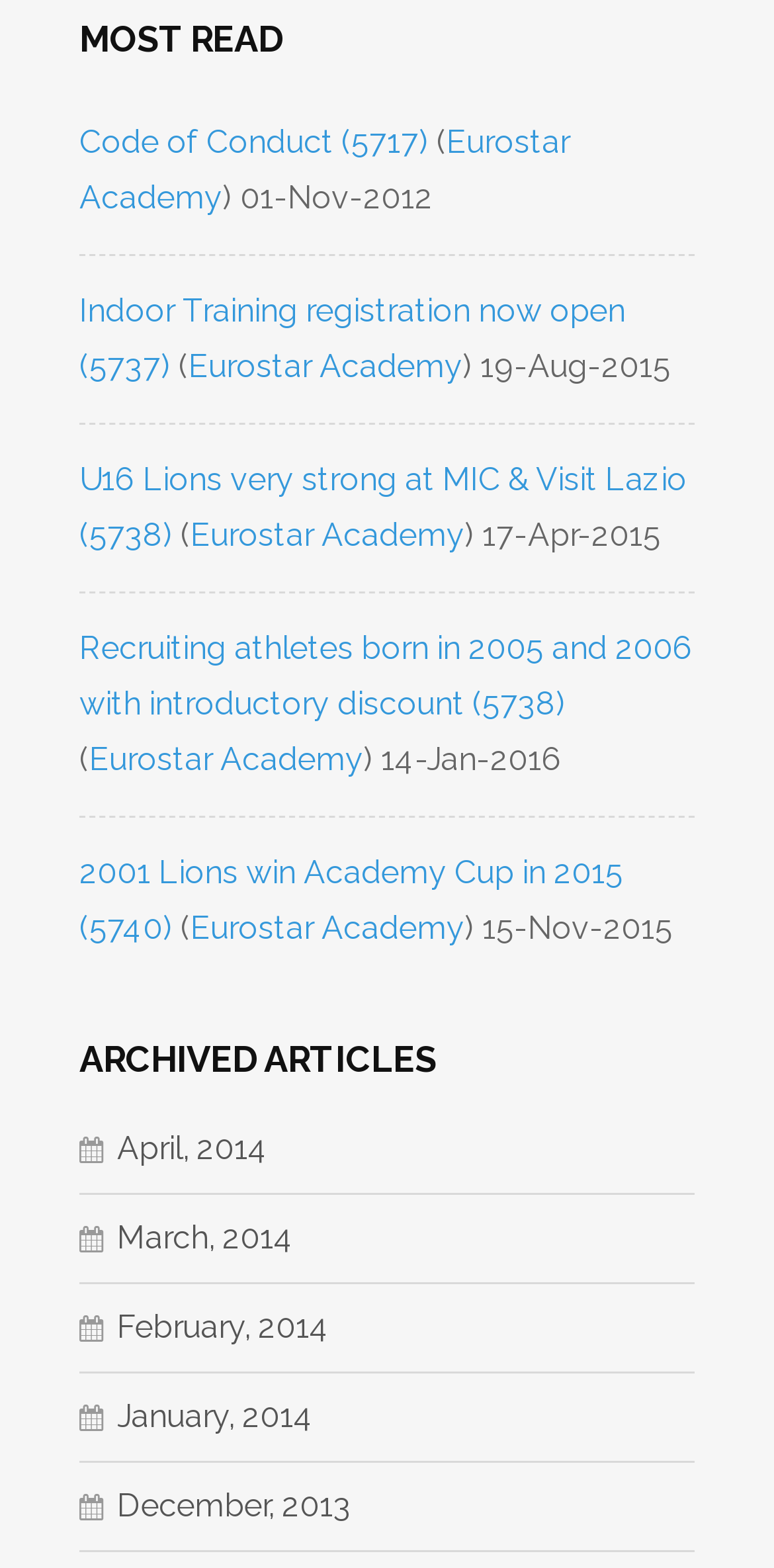What is the date of the article 'U16 Lions very strong at MIC & Visit Lazio'?
With the help of the image, please provide a detailed response to the question.

The article 'U16 Lions very strong at MIC & Visit Lazio' has a corresponding date '19-Aug-2015' which is displayed next to the article title.